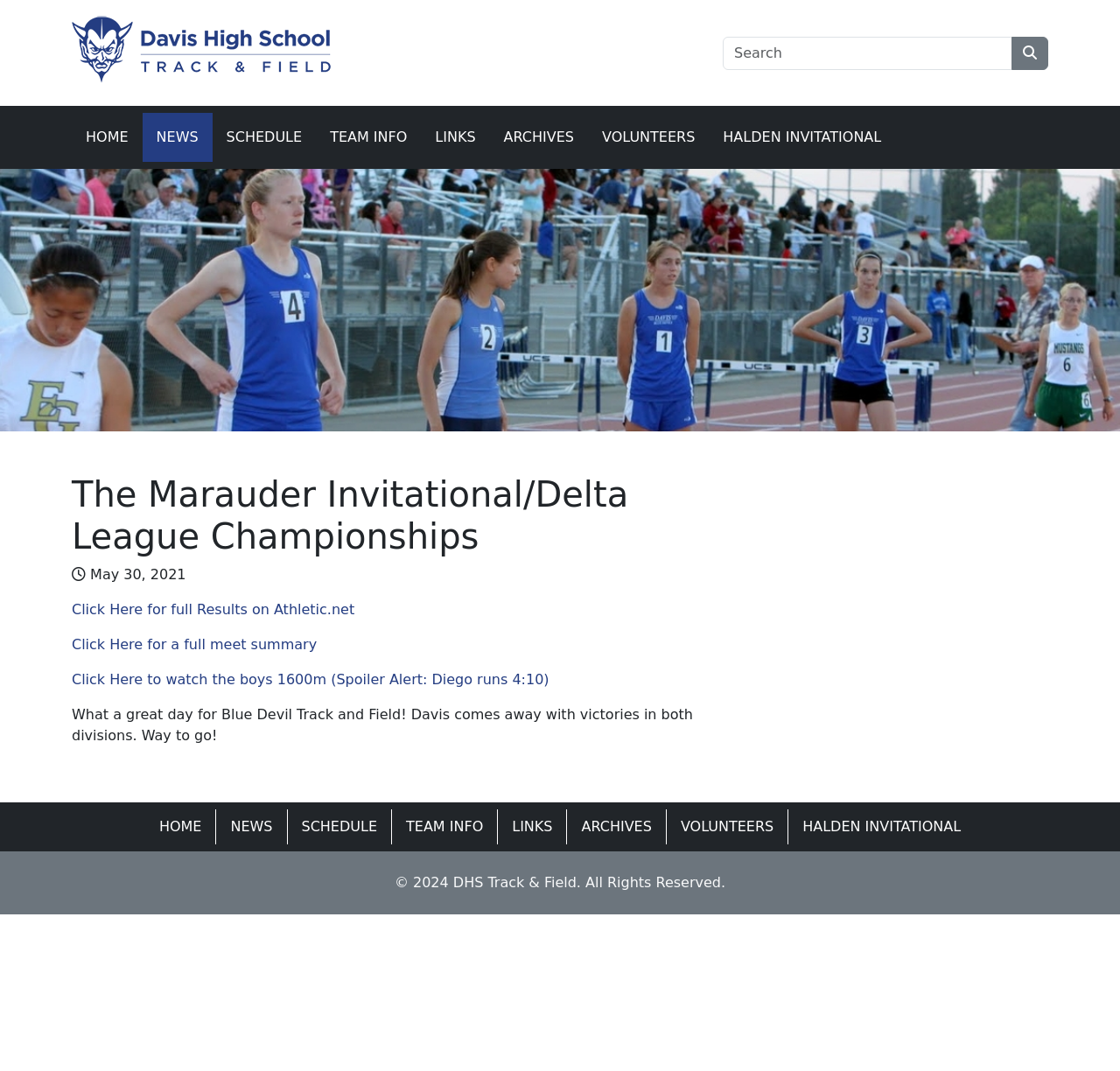Determine the main heading of the webpage and generate its text.

The Marauder Invitational/Delta League Championships